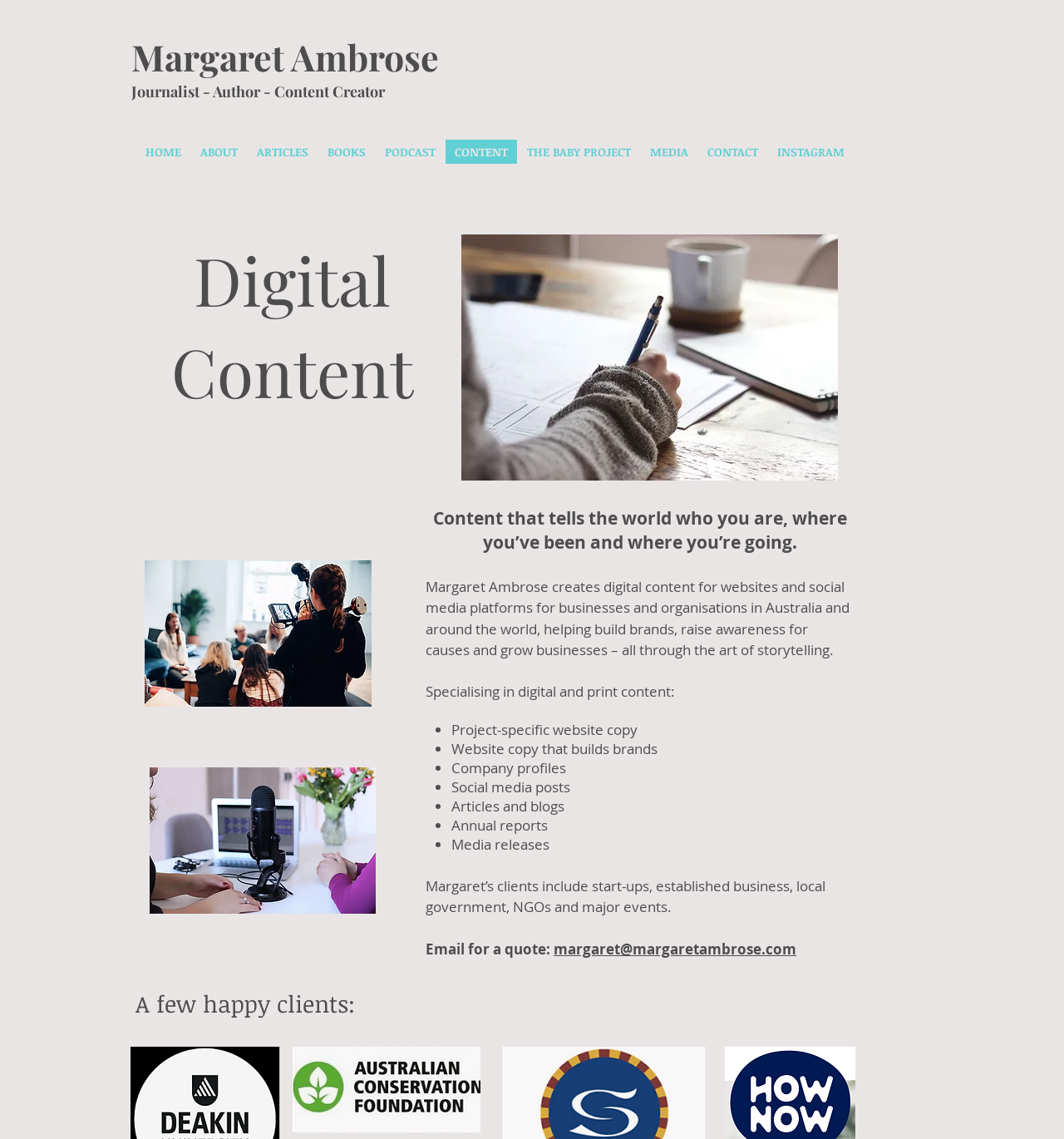Determine the coordinates of the bounding box that should be clicked to complete the instruction: "Read about Margaret's digital content services". The coordinates should be represented by four float numbers between 0 and 1: [left, top, right, bottom].

[0.08, 0.206, 0.469, 0.366]